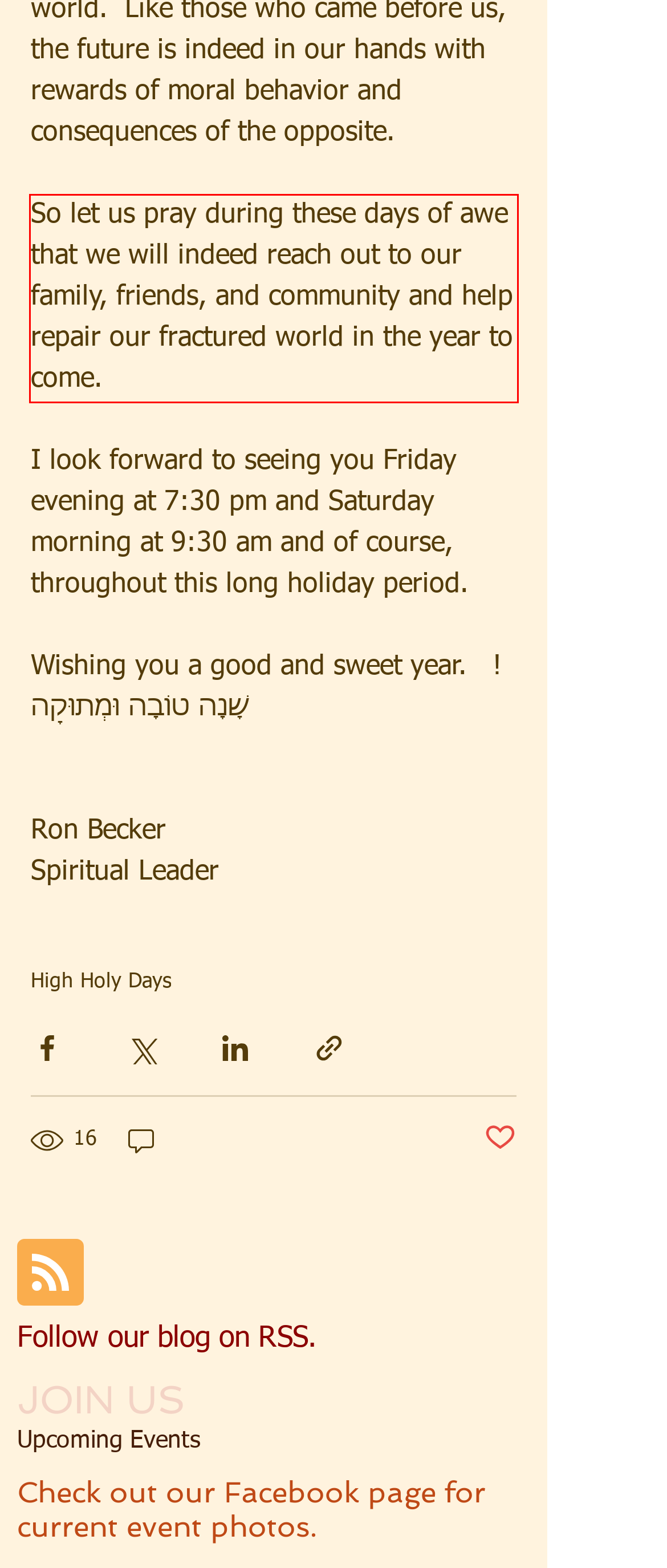You have a screenshot of a webpage with a UI element highlighted by a red bounding box. Use OCR to obtain the text within this highlighted area.

So let us pray during these days of awe that we will indeed reach out to our family, friends, and community and help repair our fractured world in the year to come.